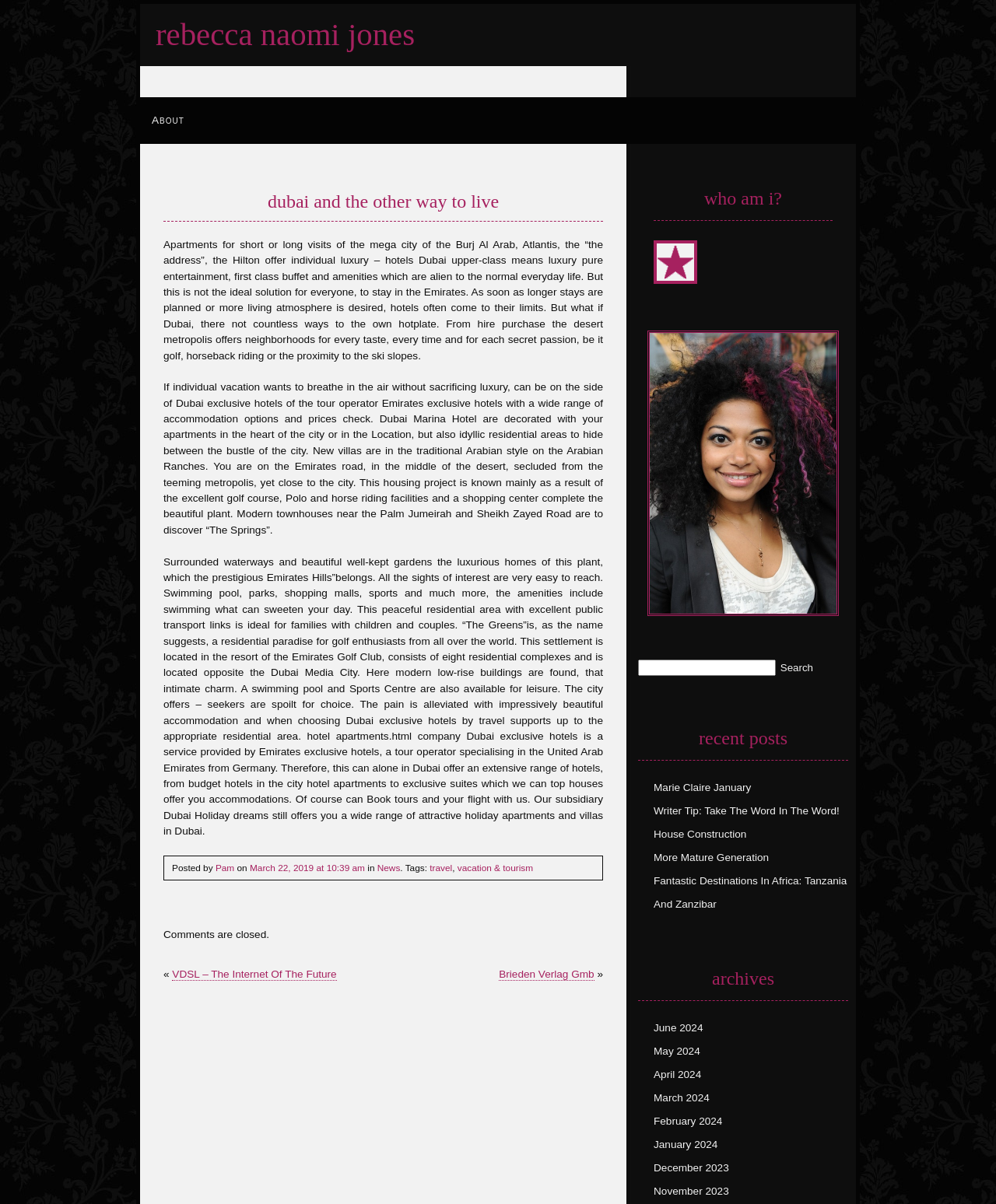Based on what you see in the screenshot, provide a thorough answer to this question: What is the topic of the article?

The heading element with the text 'Dubai and the other way to live' and the static text elements describing Dubai's neighborhoods and amenities suggest that the topic of the article is about Dubai and vacation.